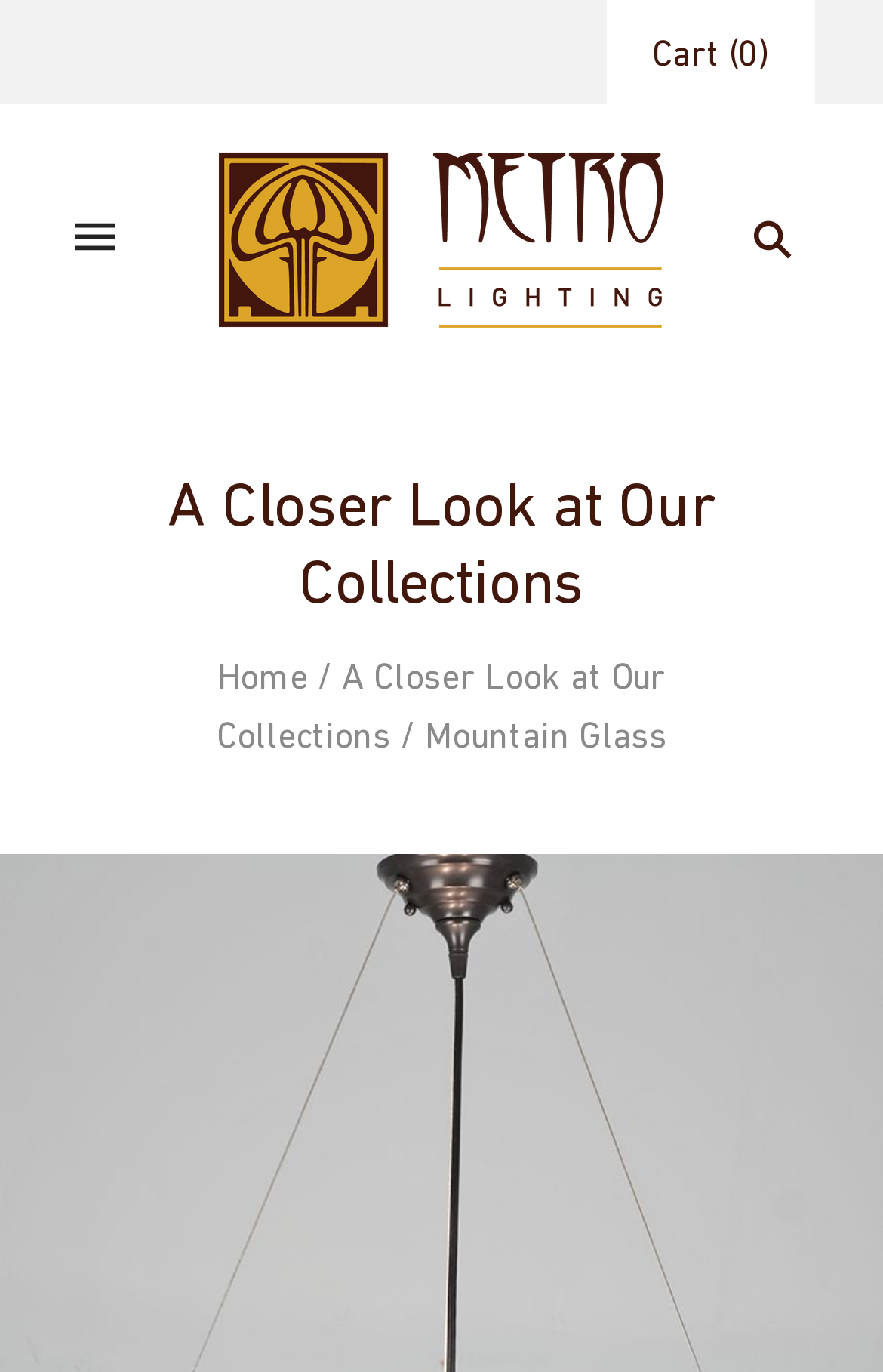Is there a menu button on the webpage?
Kindly offer a comprehensive and detailed response to the question.

I can see a button labeled 'Menu' on the webpage, which suggests that it is used to display a menu or navigation options. The presence of this button indicates that there is a menu on the webpage.